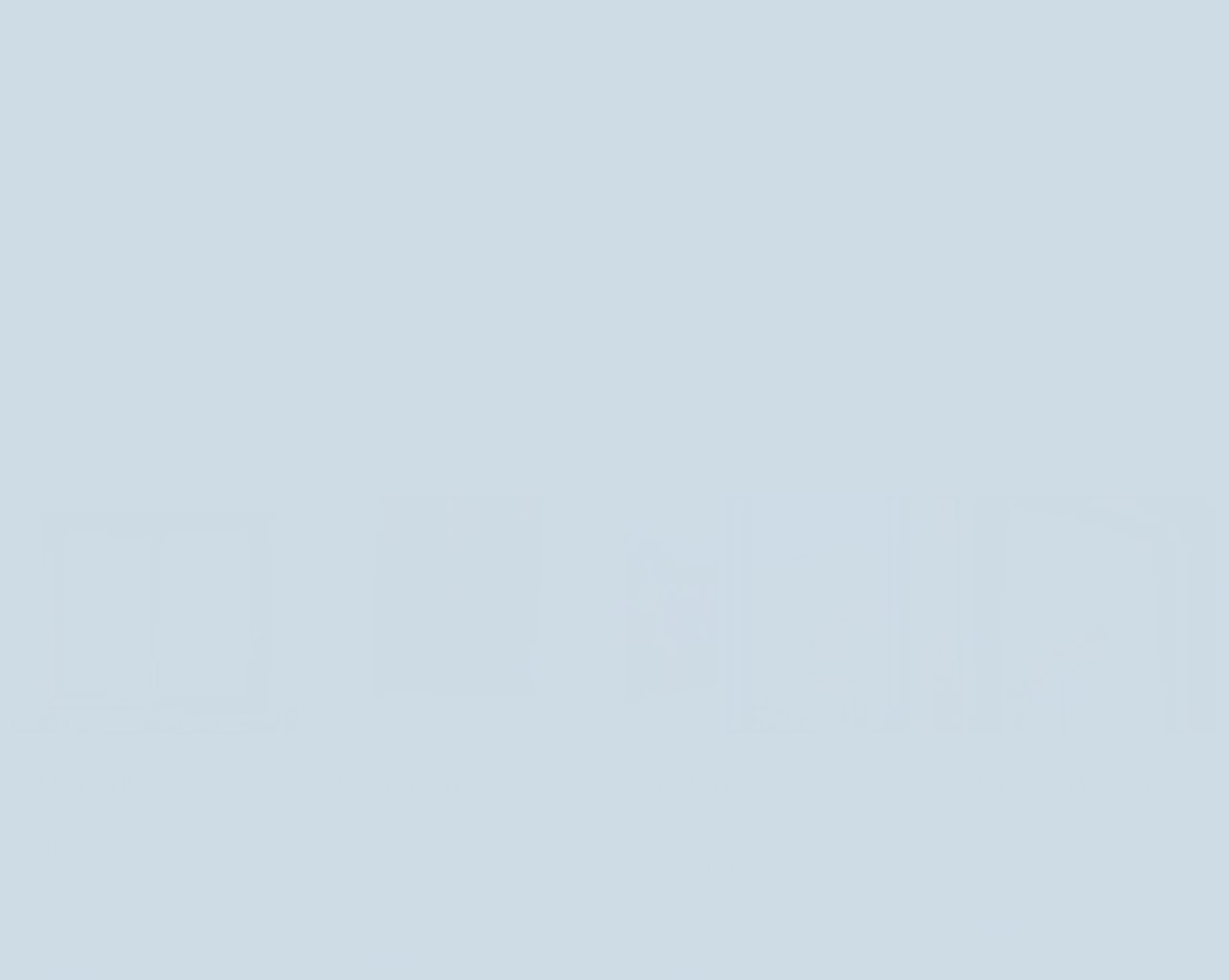Please provide a one-word or short phrase answer to the question:
What is the purpose of Casement Windows?

Thermal and acoustic insulation